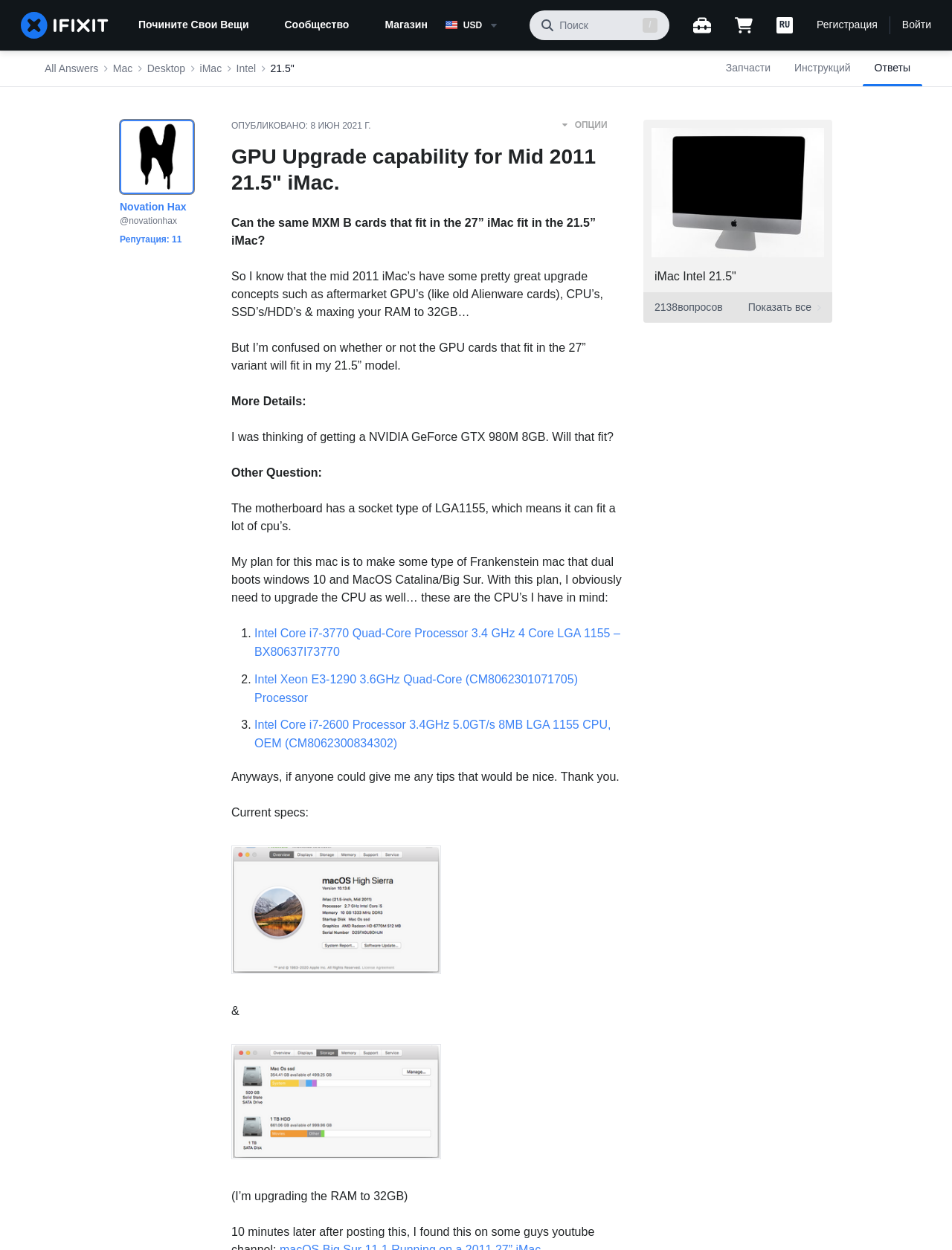Identify the bounding box coordinates of the region that should be clicked to execute the following instruction: "view workbench".

[0.728, 0.013, 0.747, 0.027]